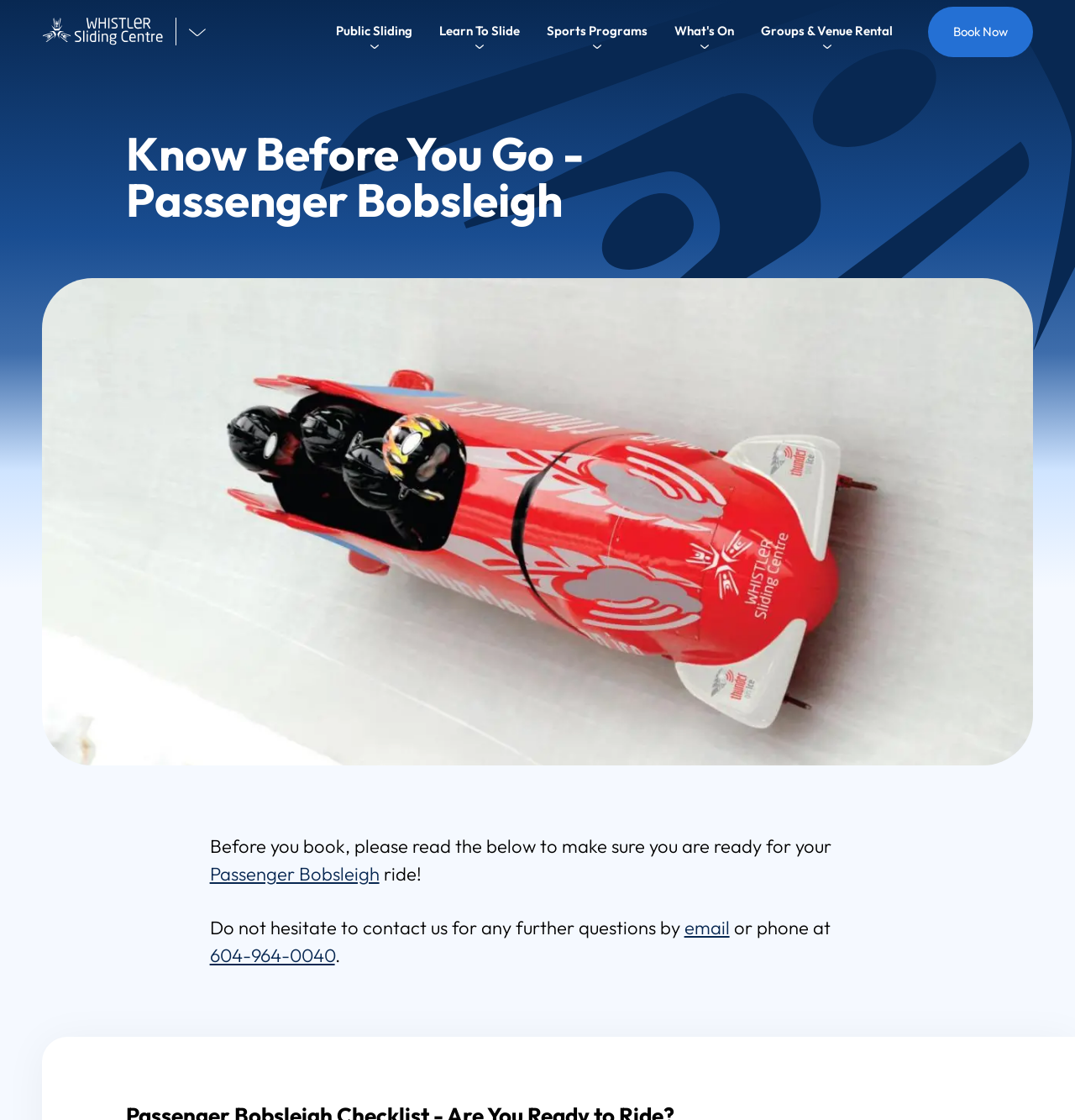Provide an in-depth description of the elements and layout of the webpage.

The webpage is about the Whistler Sliding Centre's Passenger Bobsleigh experience. At the top left, there is a link to the Whistler Sliding Centre's main page, accompanied by a small image of the centre's logo. Next to it, there is a details section with a disclosure triangle that, when expanded, reveals a link to visit other venues.

Below this section, there is a main navigation menu with five buttons: Public Sliding, Learn To Slide, Sports Programs, What's On, and Groups & Venue Rental. These buttons are aligned horizontally and take up most of the top section of the page.

On the top right, there is a prominent "Book Now" link. Below this link, the main content of the page begins. The title "Know Before You Go - Passenger Bobsleigh" is displayed prominently, followed by an article section that takes up most of the page. This section contains a large image of a bobsleigh ride with two drivers.

Below the image, there is a paragraph of text that explains the importance of reading the "Know Before You Go" section to ensure physical requirements are met for the Passenger Bobsleigh experience. The text also provides contact information, including a link to email and a phone number, in case of further questions.

There are a total of five links on the page, including the Whistler Sliding Centre link, the "Book Now" link, and three links within the article section. There are also two images on the page: the Whistler Sliding Centre logo and the bobsleigh ride image.